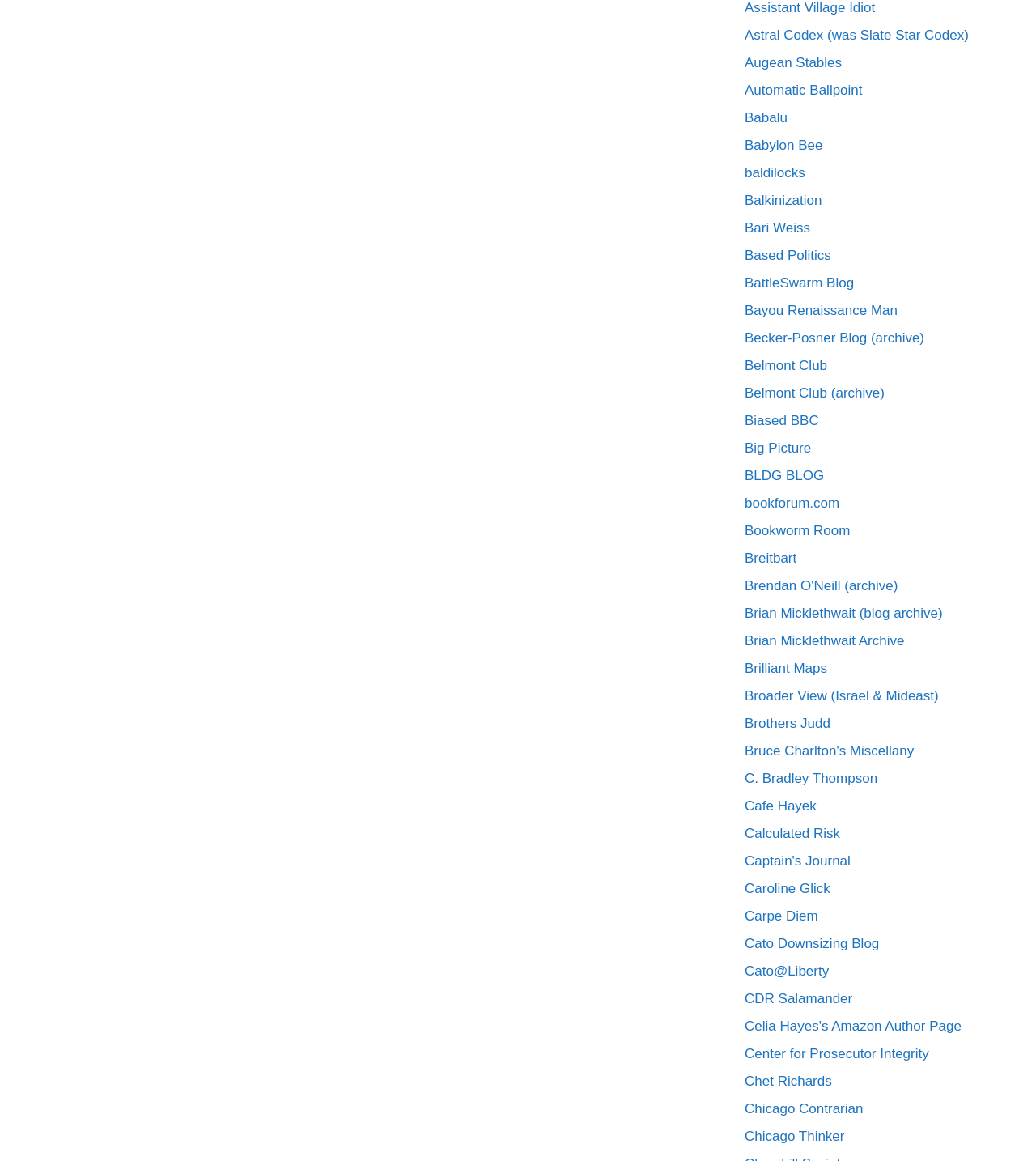Locate the bounding box coordinates of the element I should click to achieve the following instruction: "Check out the image taken aboard the International Space Station".

None